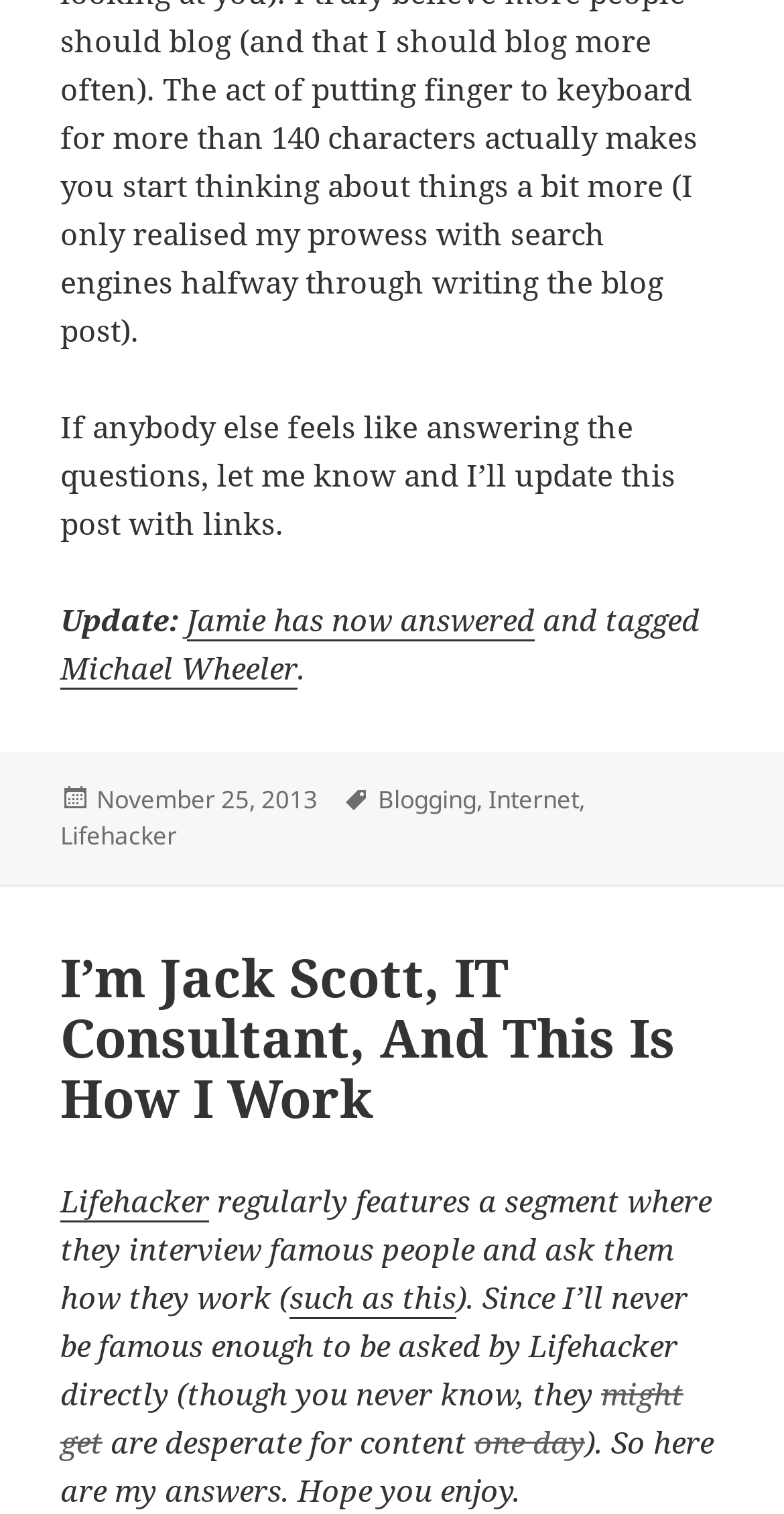Please examine the image and answer the question with a detailed explanation:
What is the date of the post?

The answer can be found in the footer section of the webpage, where it says 'Posted on November 25, 2013', indicating the date when the post was published.